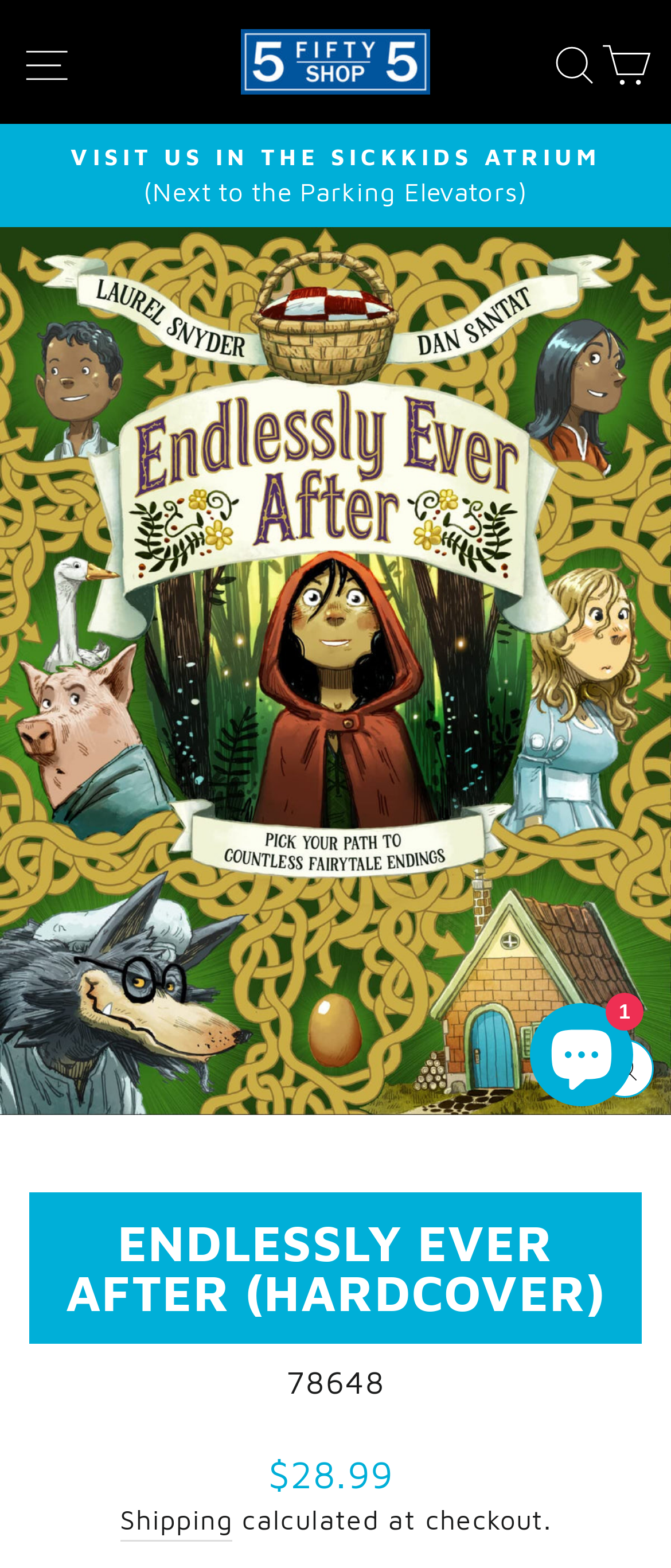Extract the bounding box coordinates of the UI element described: "John M. Mutiso". Provide the coordinates in the format [left, top, right, bottom] with values ranging from 0 to 1.

None